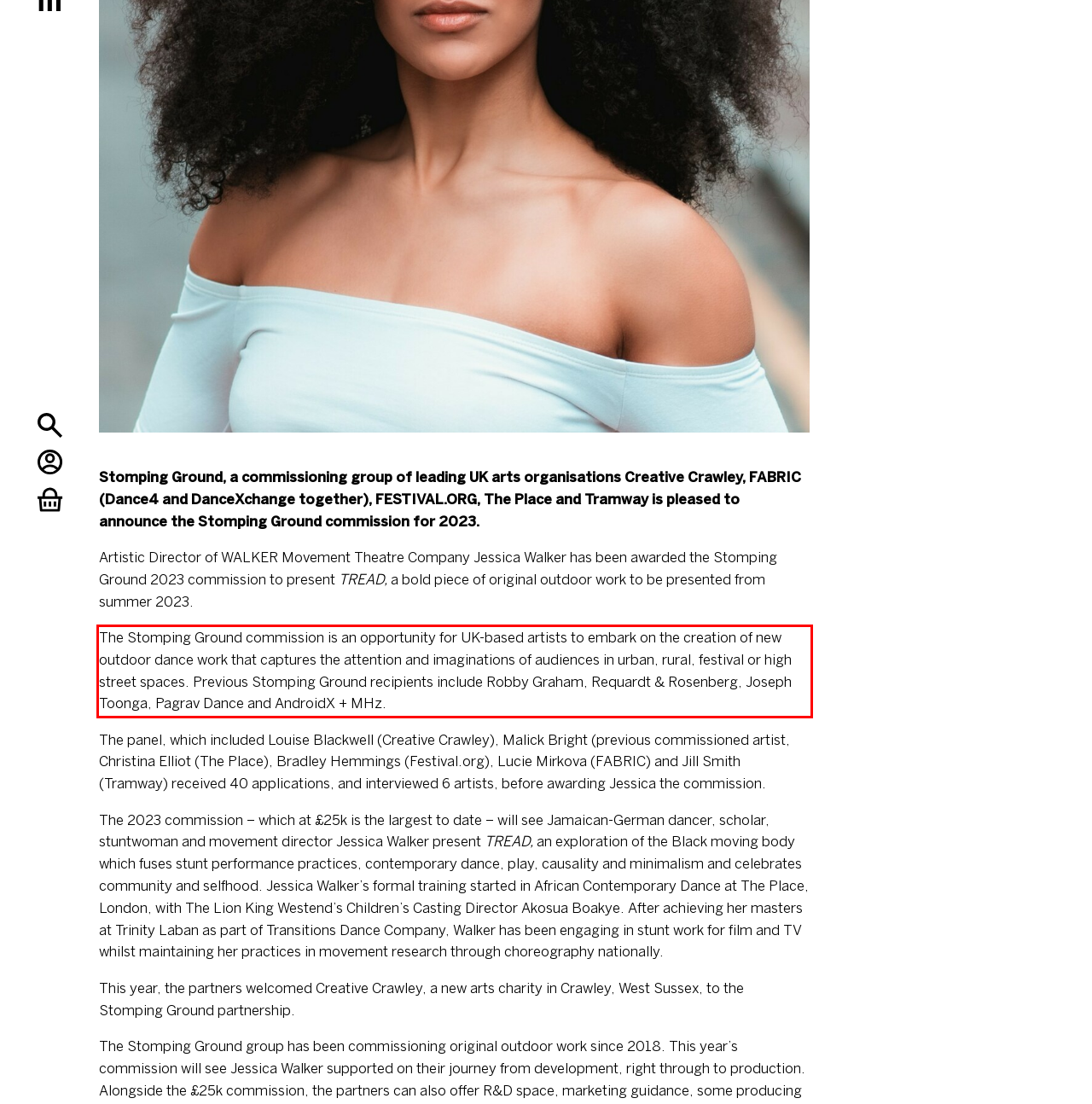Please perform OCR on the text content within the red bounding box that is highlighted in the provided webpage screenshot.

The Stomping Ground commission is an opportunity for UK-based artists to embark on the creation of new outdoor dance work that captures the attention and imaginations of audiences in urban, rural, festival or high street spaces. Previous Stomping Ground recipients include Robby Graham, Requardt & Rosenberg, Joseph Toonga, Pagrav Dance and AndroidX + MHz.